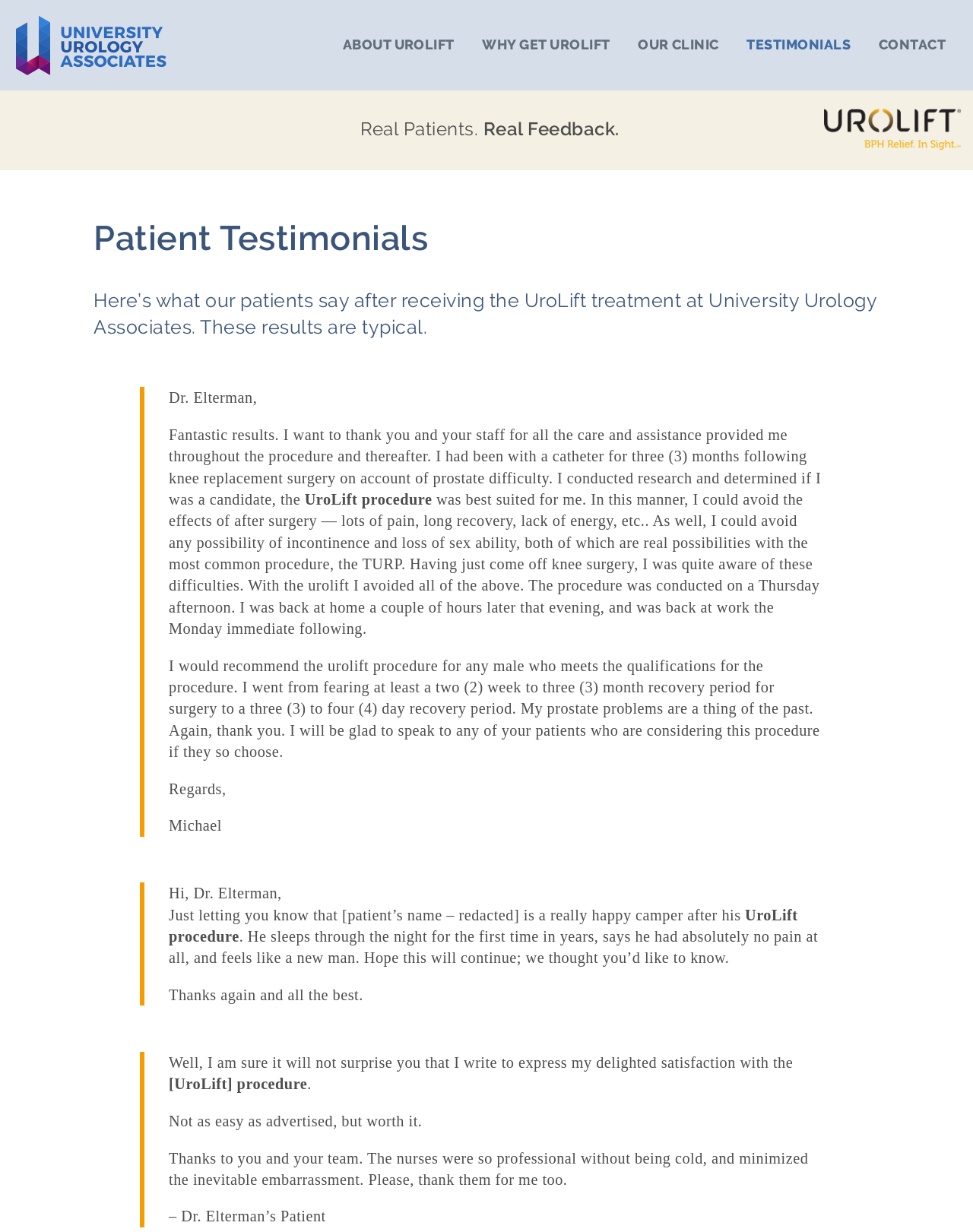What is the procedure mentioned in the testimonials?
Based on the screenshot, answer the question with a single word or phrase.

UroLift procedure